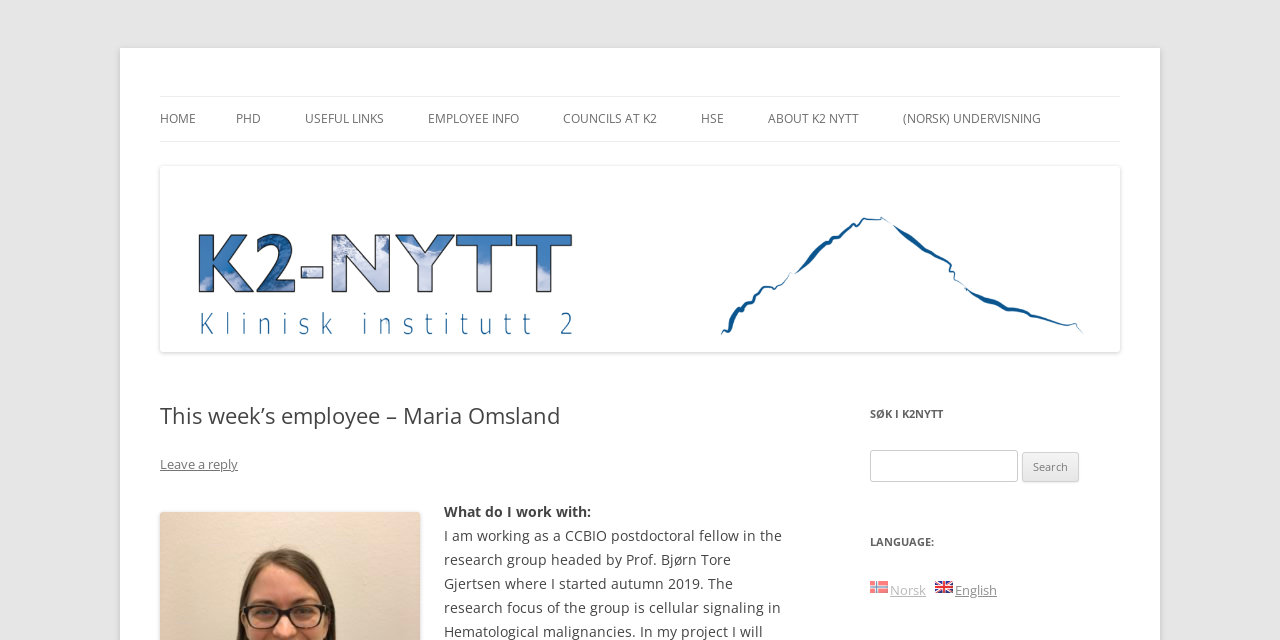Determine the bounding box coordinates of the region to click in order to accomplish the following instruction: "Go to EMPLOYEE INFO". Provide the coordinates as four float numbers between 0 and 1, specifically [left, top, right, bottom].

[0.334, 0.152, 0.405, 0.221]